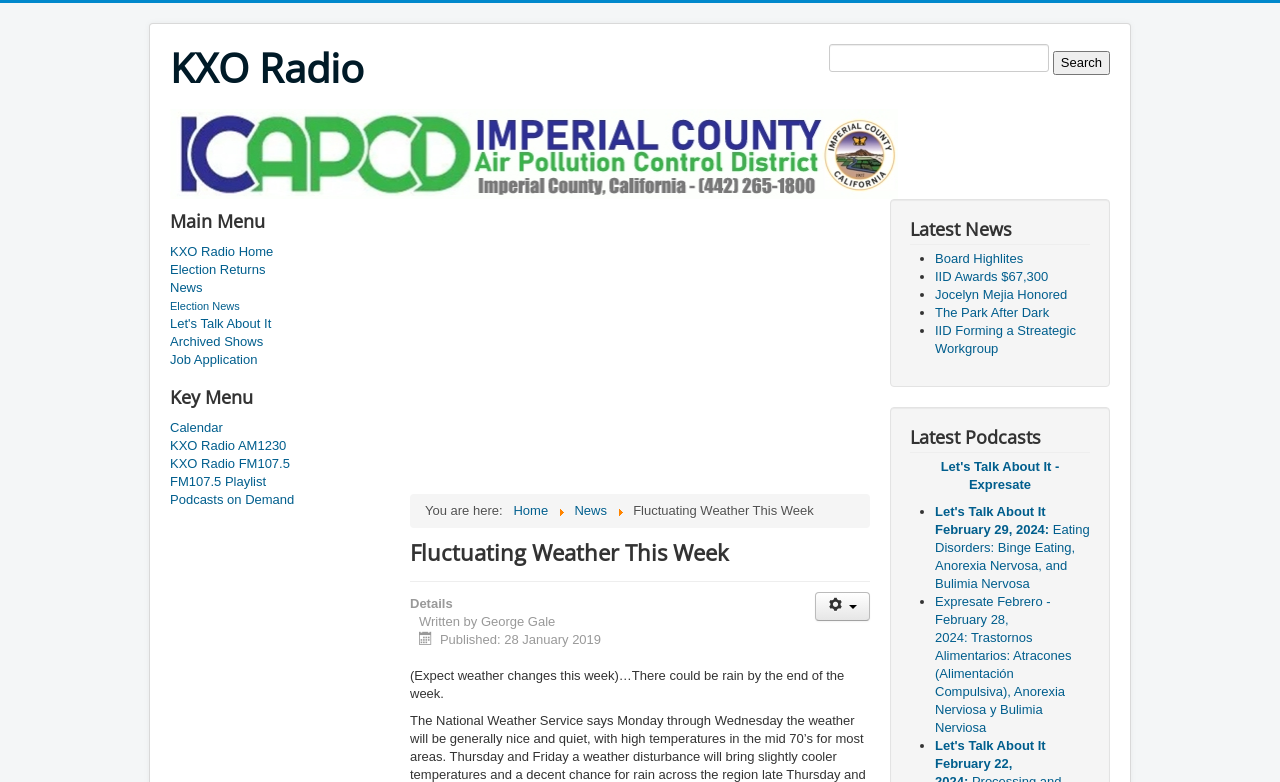Please find the bounding box coordinates of the element that must be clicked to perform the given instruction: "Follow Blocked Drains Accrington on Facebook". The coordinates should be four float numbers from 0 to 1, i.e., [left, top, right, bottom].

None